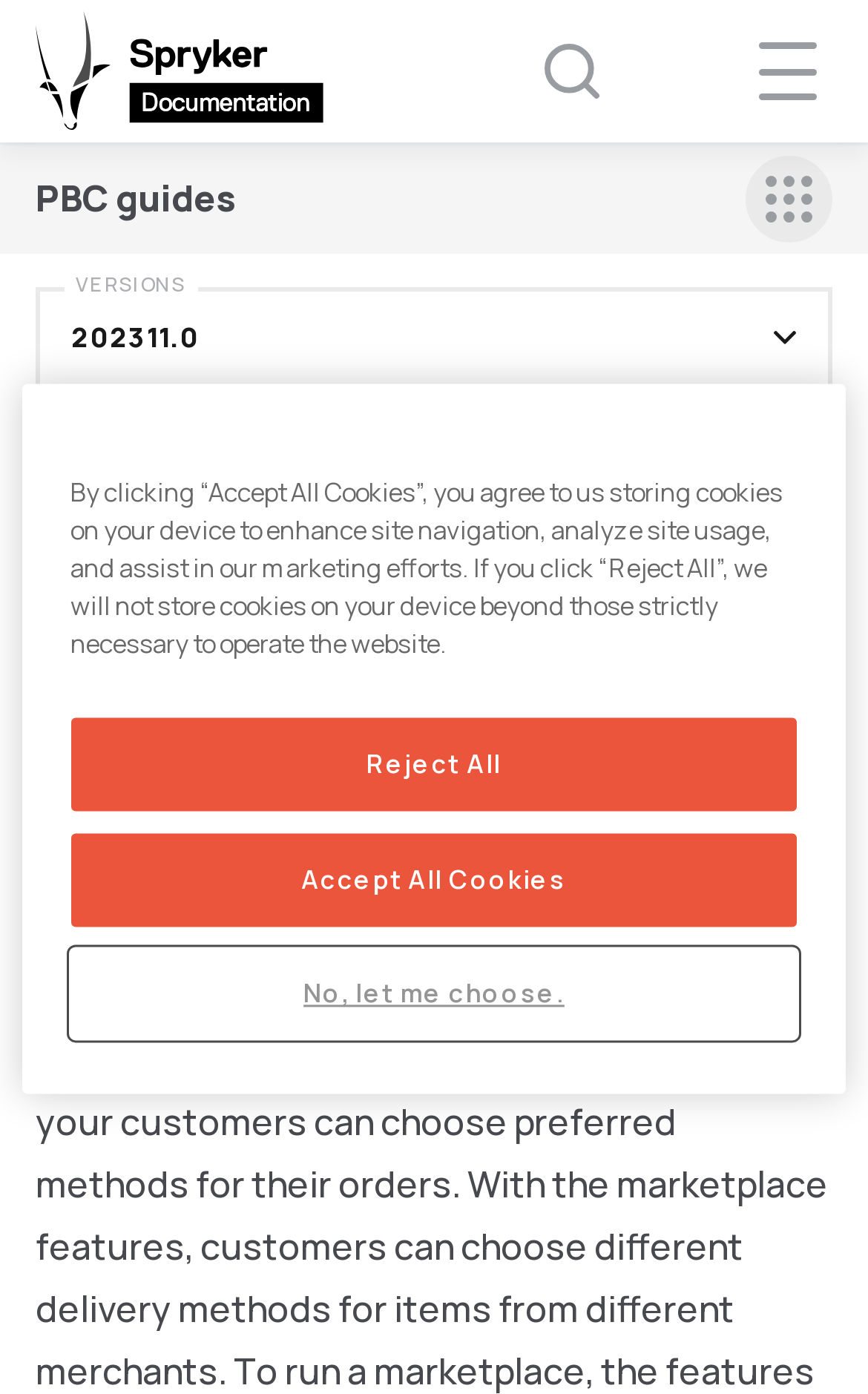What is the purpose of Carrier Management?
Answer the question using a single word or phrase, according to the image.

Set up different delivery methods